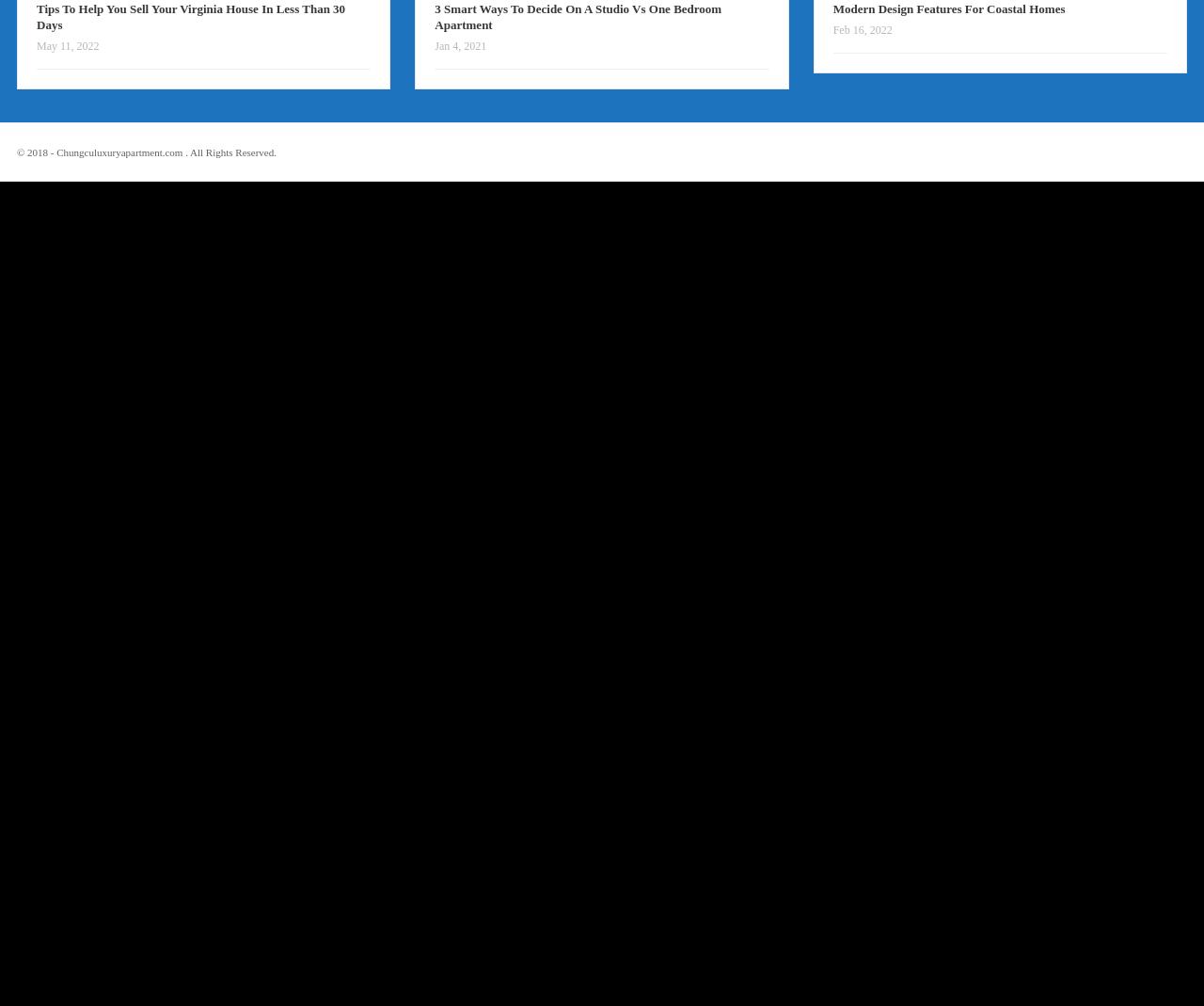Find the bounding box coordinates of the element to click in order to complete this instruction: "Get tips on deciding between a studio and one-bedroom apartment". The bounding box coordinates must be four float numbers between 0 and 1, denoted as [left, top, right, bottom].

[0.361, 0.078, 0.599, 0.112]